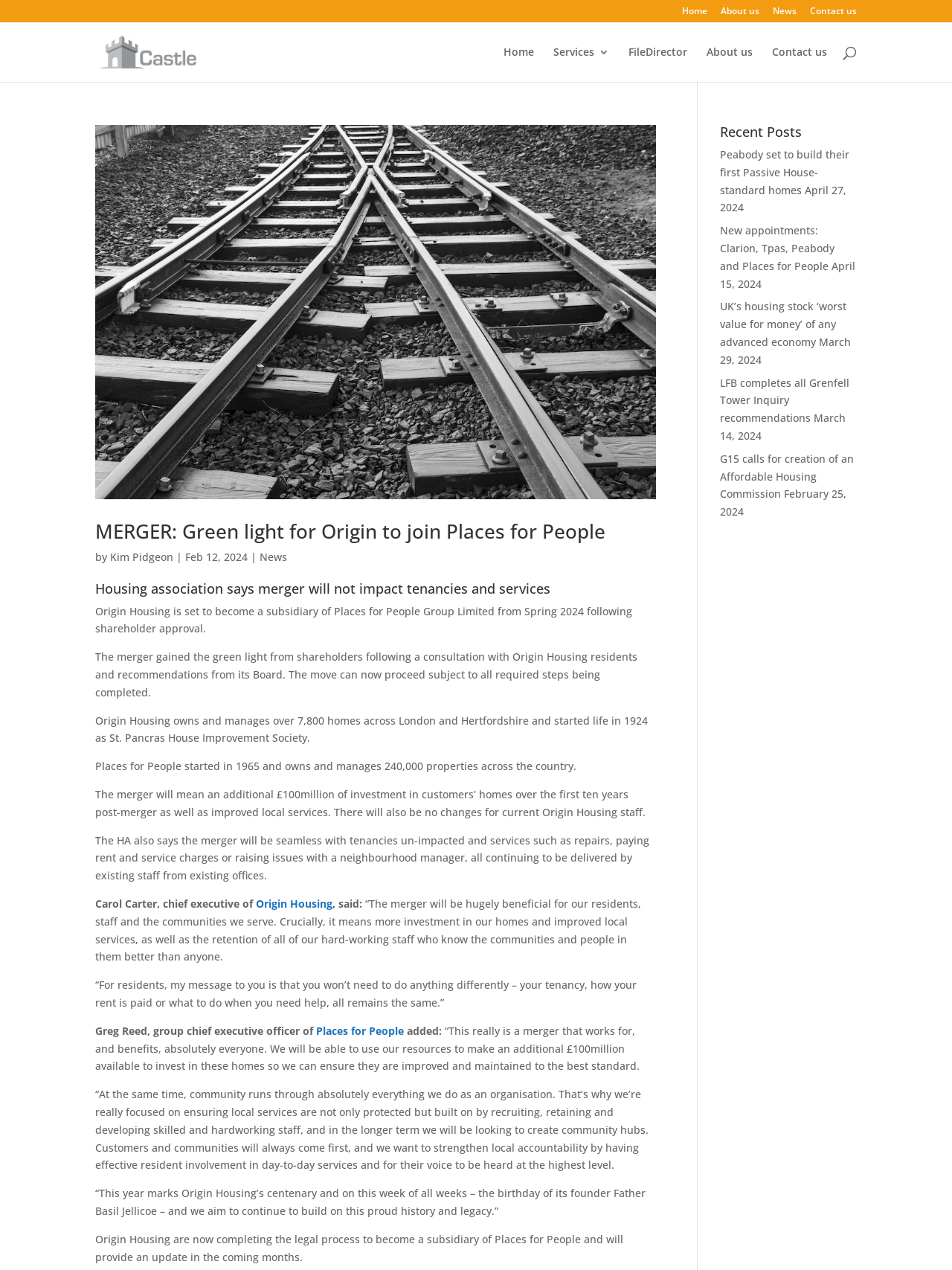Please locate the bounding box coordinates for the element that should be clicked to achieve the following instruction: "Read the news article 'MERGER: Green light for Origin to join Places for People'". Ensure the coordinates are given as four float numbers between 0 and 1, i.e., [left, top, right, bottom].

[0.1, 0.098, 0.689, 0.393]